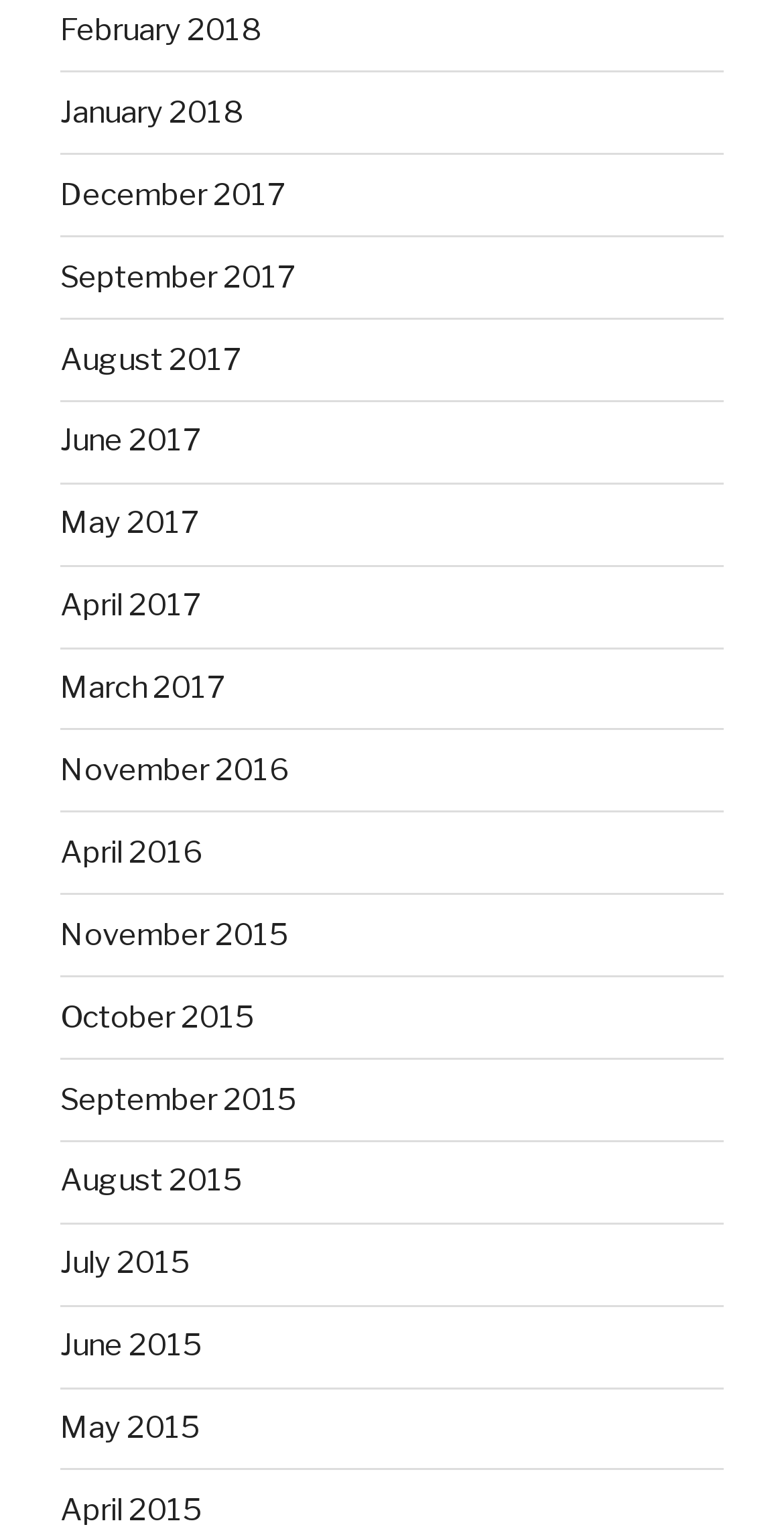Kindly determine the bounding box coordinates for the area that needs to be clicked to execute this instruction: "view December 2017".

[0.077, 0.115, 0.364, 0.139]